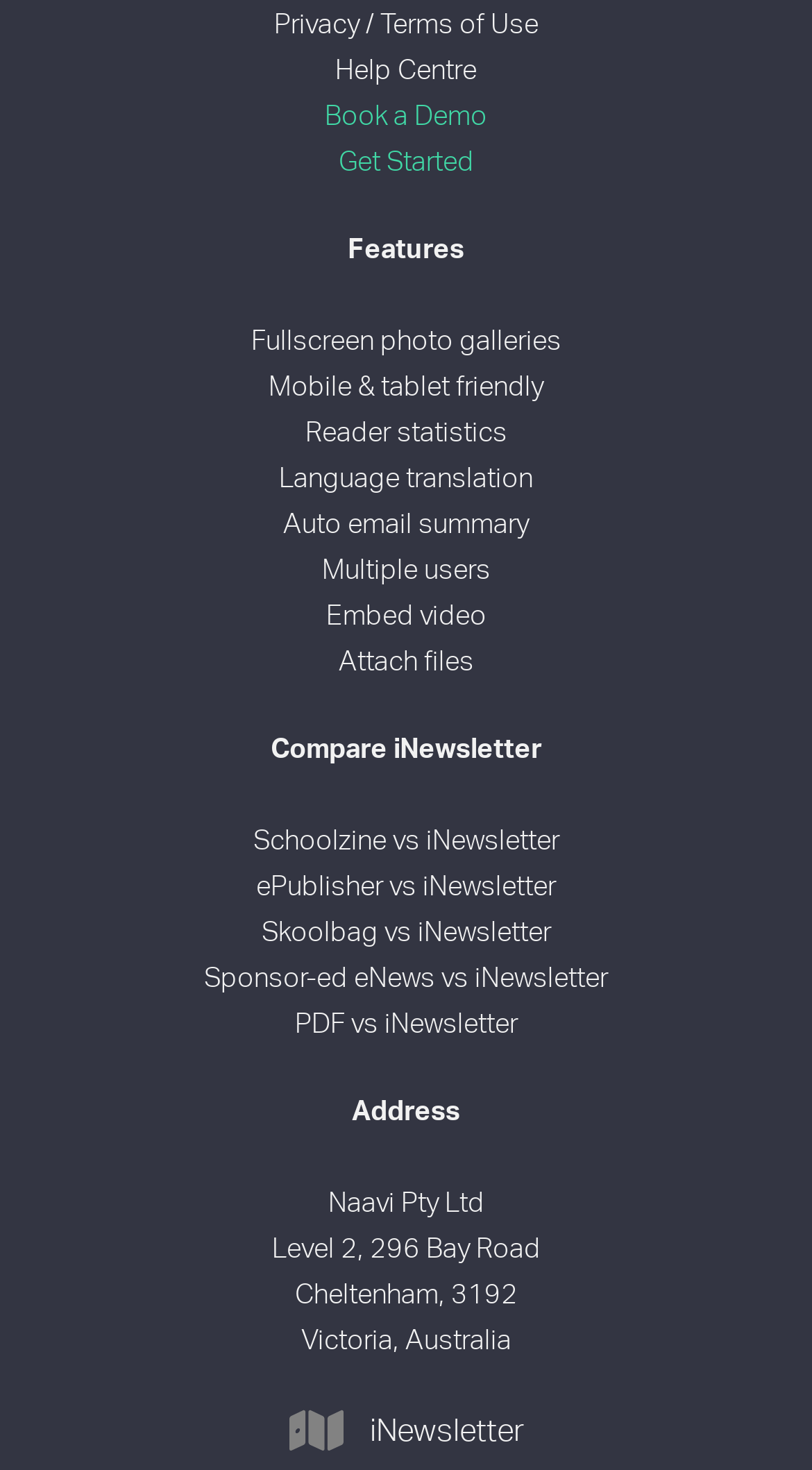Find the bounding box coordinates for the element that must be clicked to complete the instruction: "Learn about 'Language translation'". The coordinates should be four float numbers between 0 and 1, indicated as [left, top, right, bottom].

[0.344, 0.317, 0.656, 0.335]